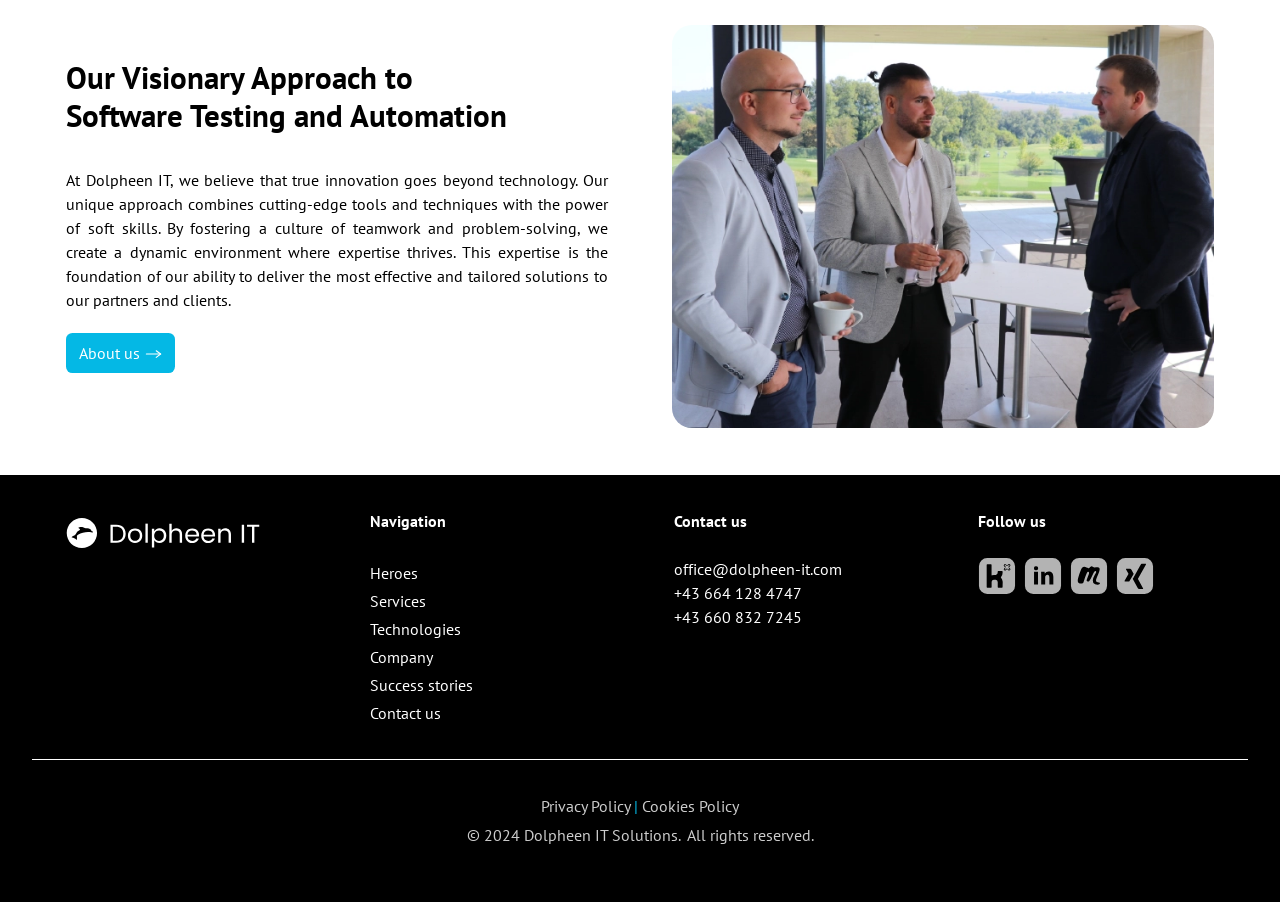Please determine the bounding box coordinates for the UI element described here. Use the format (top-left x, top-left y, bottom-right x, bottom-right y) with values bounded between 0 and 1: alt="Social Dolpheen Meetup"

[0.836, 0.618, 0.866, 0.66]